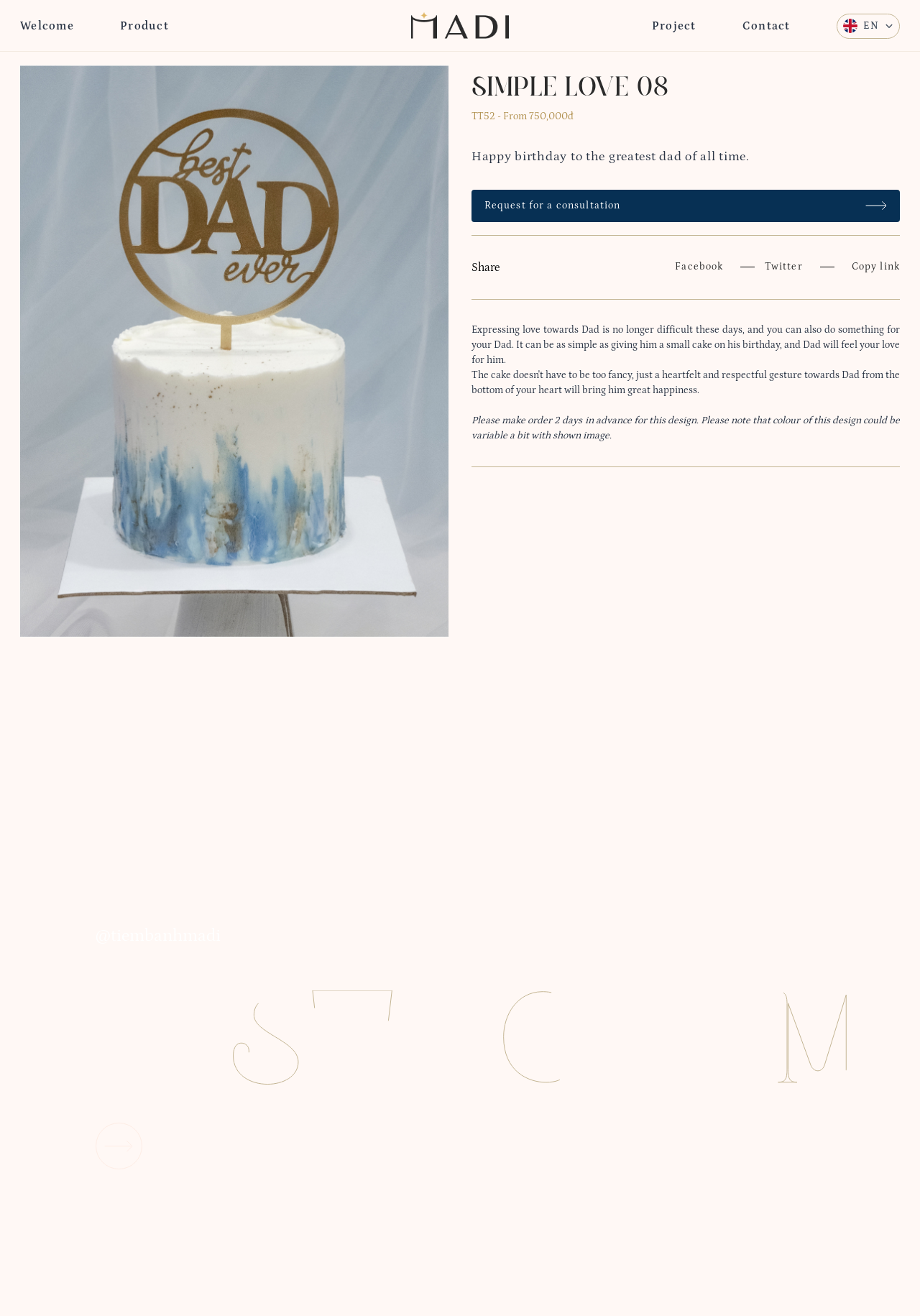Locate the bounding box coordinates of the element you need to click to accomplish the task described by this instruction: "Click on the 'Welcome' link".

[0.022, 0.003, 0.08, 0.036]